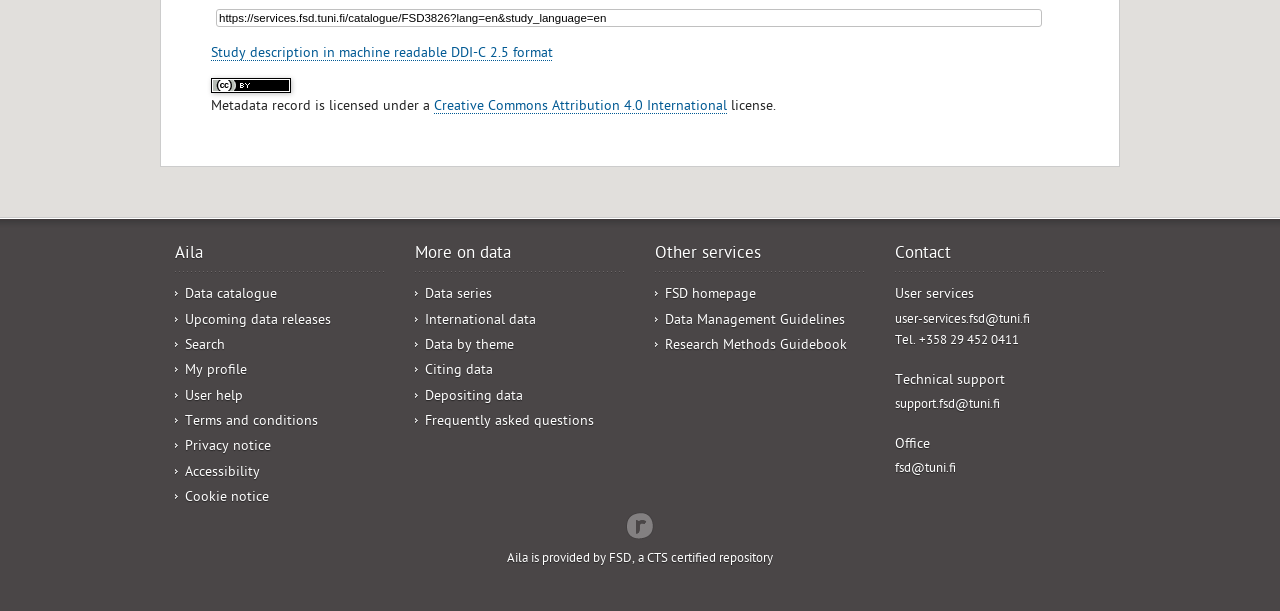Please locate the bounding box coordinates for the element that should be clicked to achieve the following instruction: "View study description in machine readable DDI-C 2.5 format". Ensure the coordinates are given as four float numbers between 0 and 1, i.e., [left, top, right, bottom].

[0.165, 0.075, 0.432, 0.103]